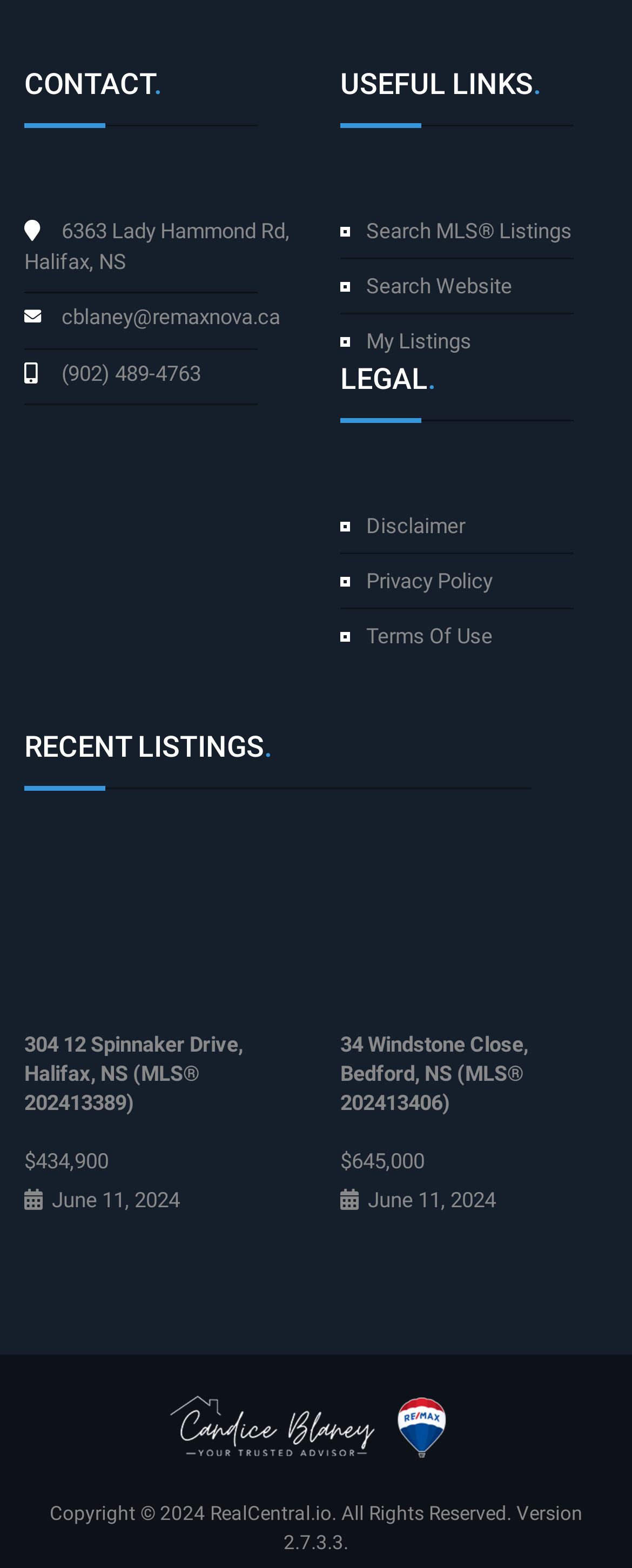Locate the bounding box for the described UI element: "RealCentral.io". Ensure the coordinates are four float numbers between 0 and 1, formatted as [left, top, right, bottom].

[0.332, 0.958, 0.524, 0.972]